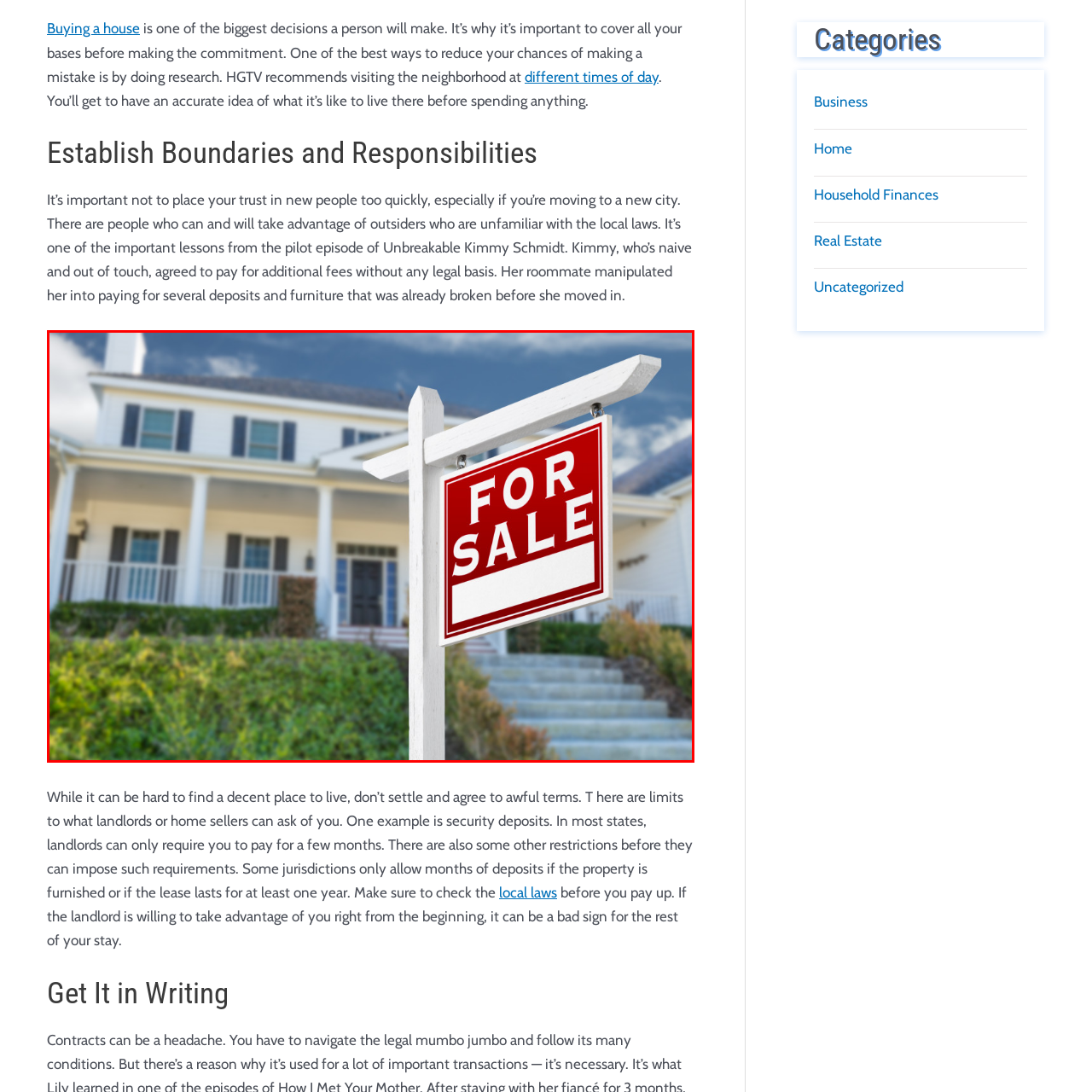What style is the house's architecture? Study the image bordered by the red bounding box and answer briefly using a single word or a phrase.

Classic